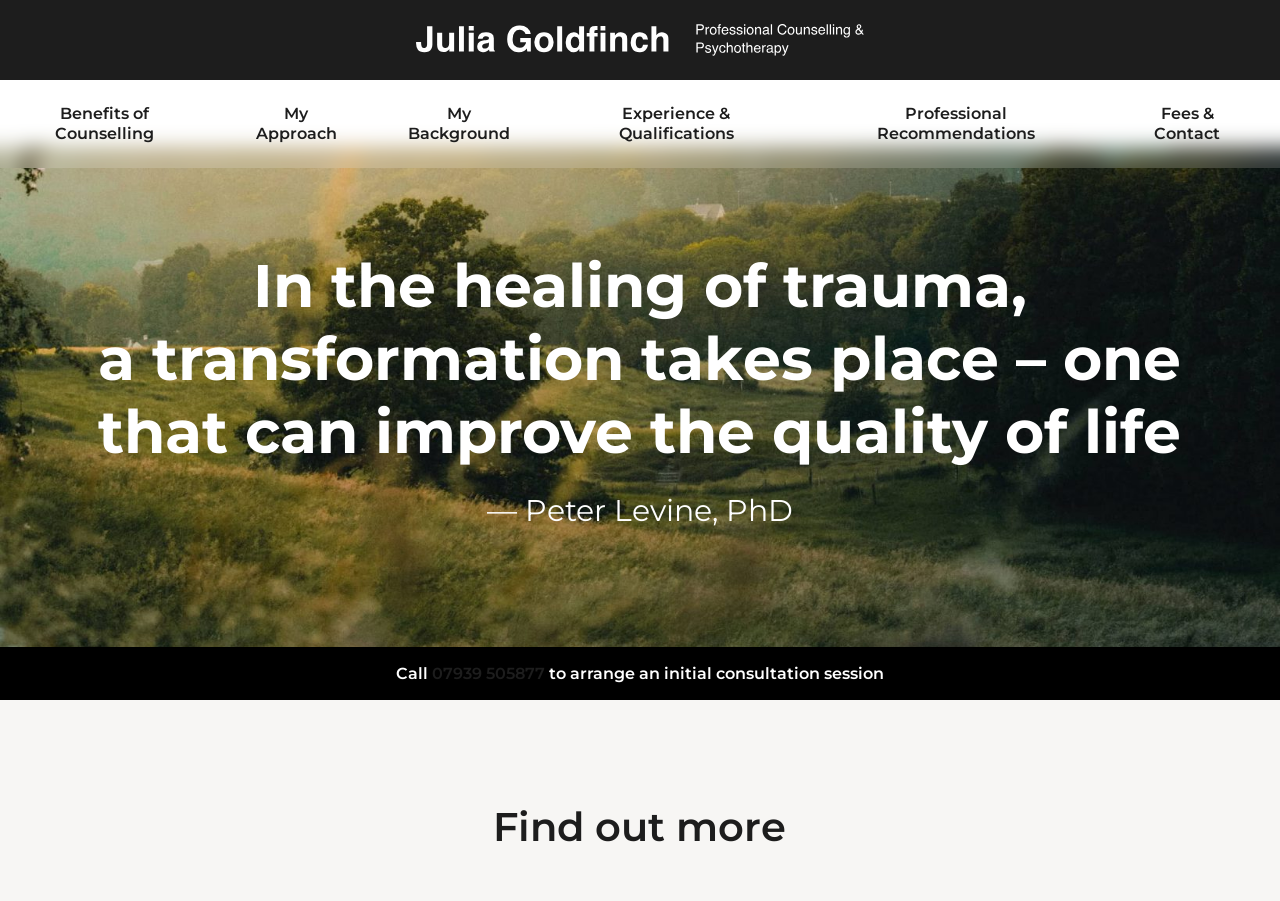From the element description: "Professional Recommendations", extract the bounding box coordinates of the UI element. The coordinates should be expressed as four float numbers between 0 and 1, in the order [left, top, right, bottom].

[0.651, 0.115, 0.842, 0.159]